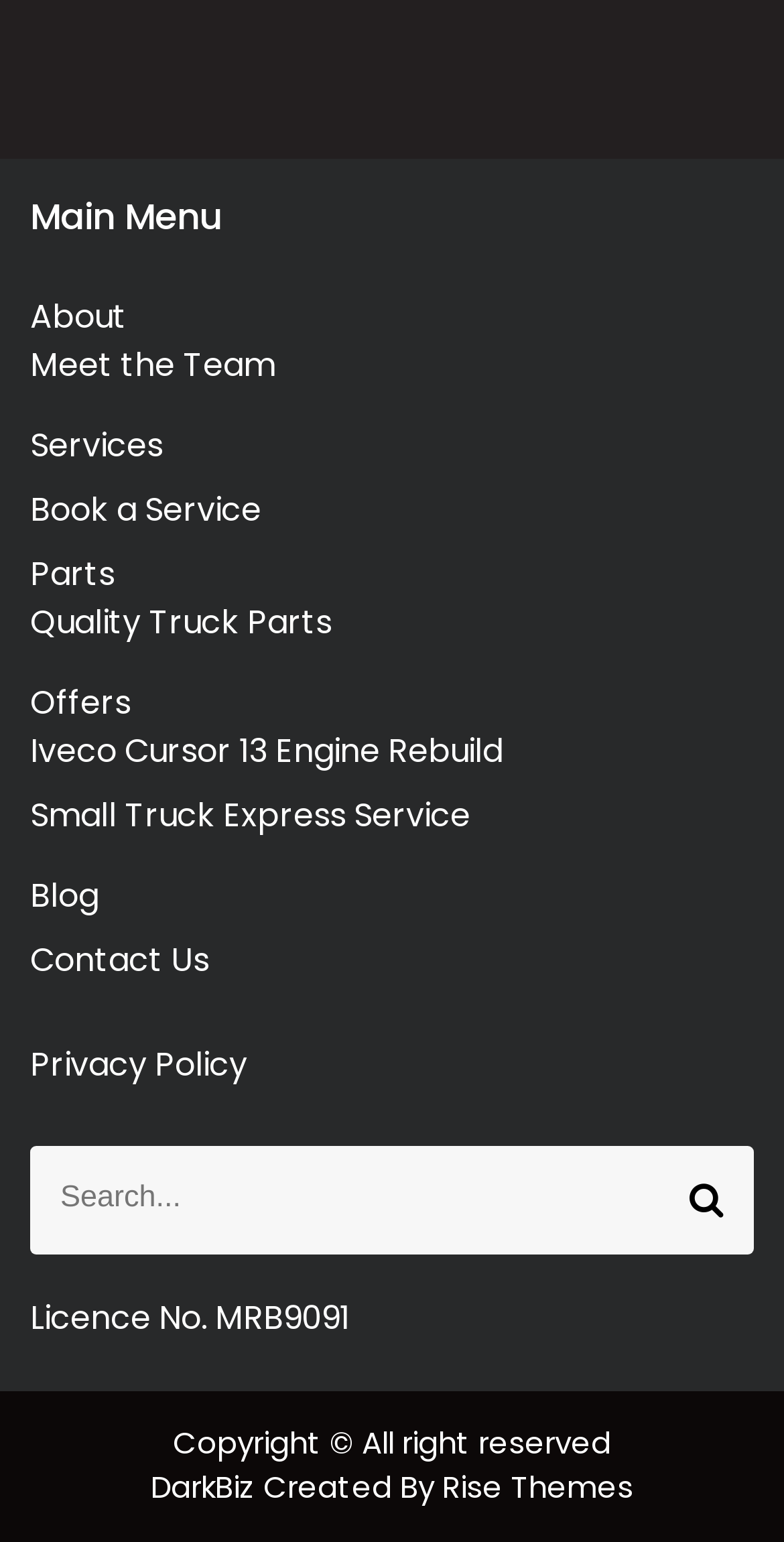What is the copyright information?
Please elaborate on the answer to the question with detailed information.

The copyright information can be found at the bottom of the webpage, which is 'Copyright © All right reserved'.